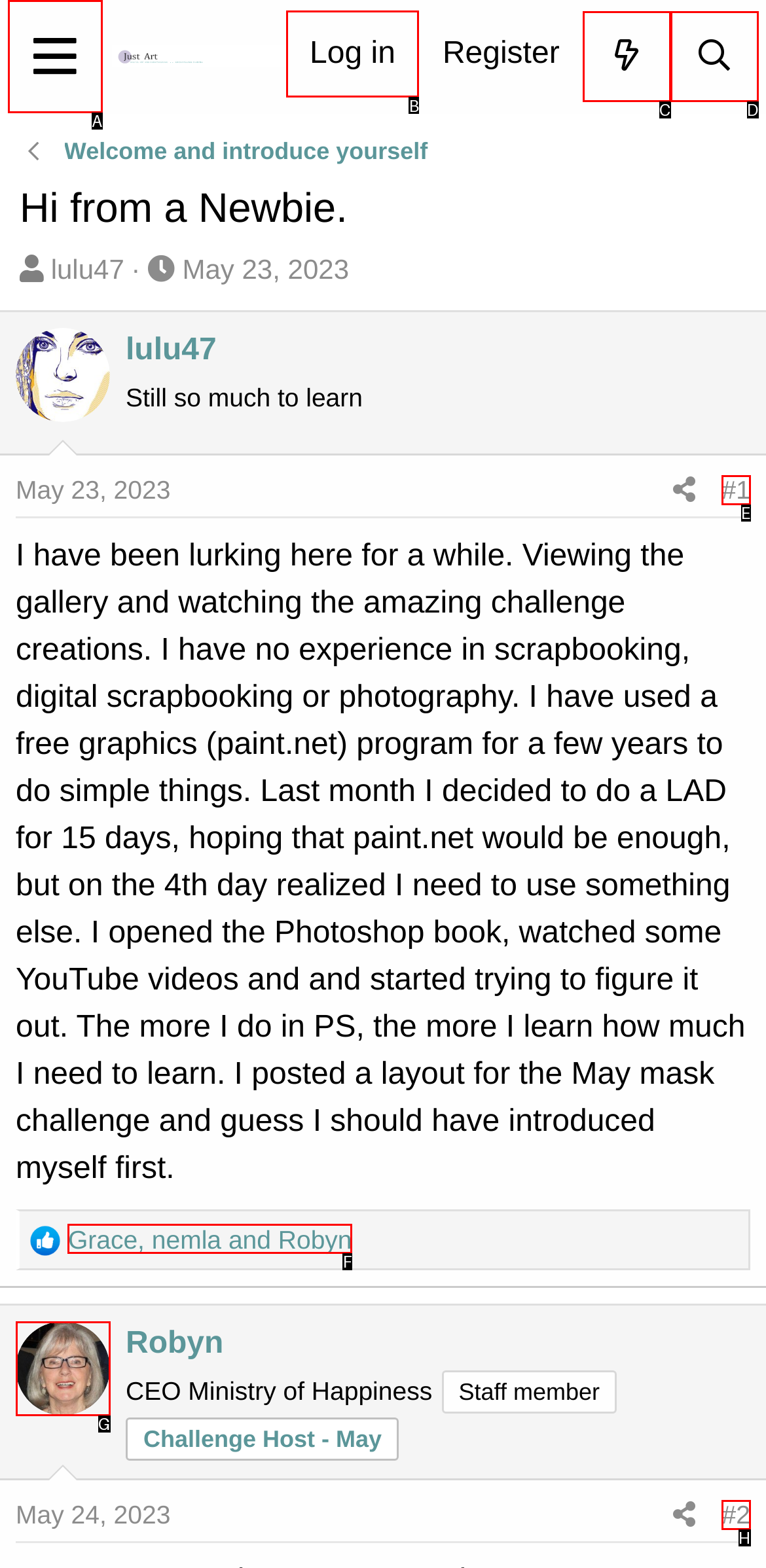Decide which UI element to click to accomplish the task: Click on the 'Log in' button
Respond with the corresponding option letter.

B